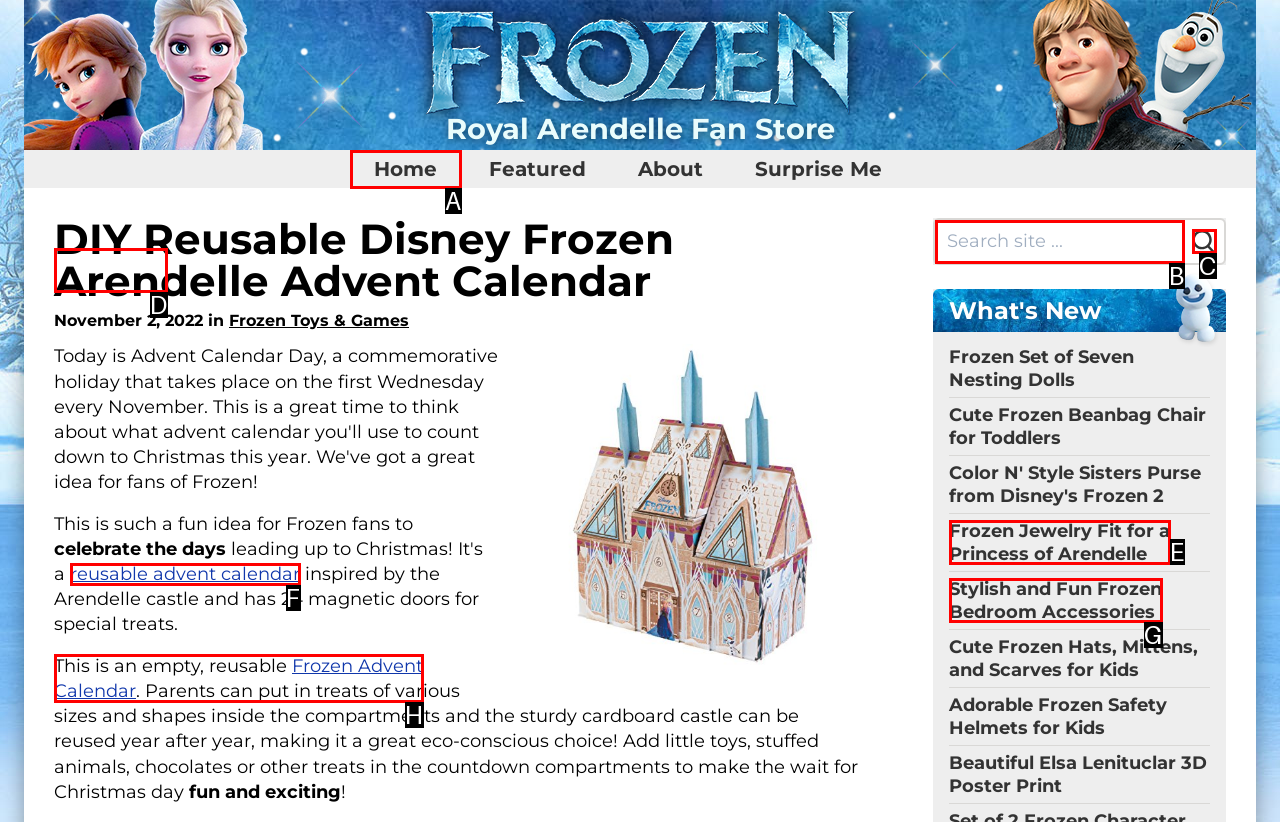Select the HTML element that corresponds to the description: reusable advent calendar. Answer with the letter of the matching option directly from the choices given.

F